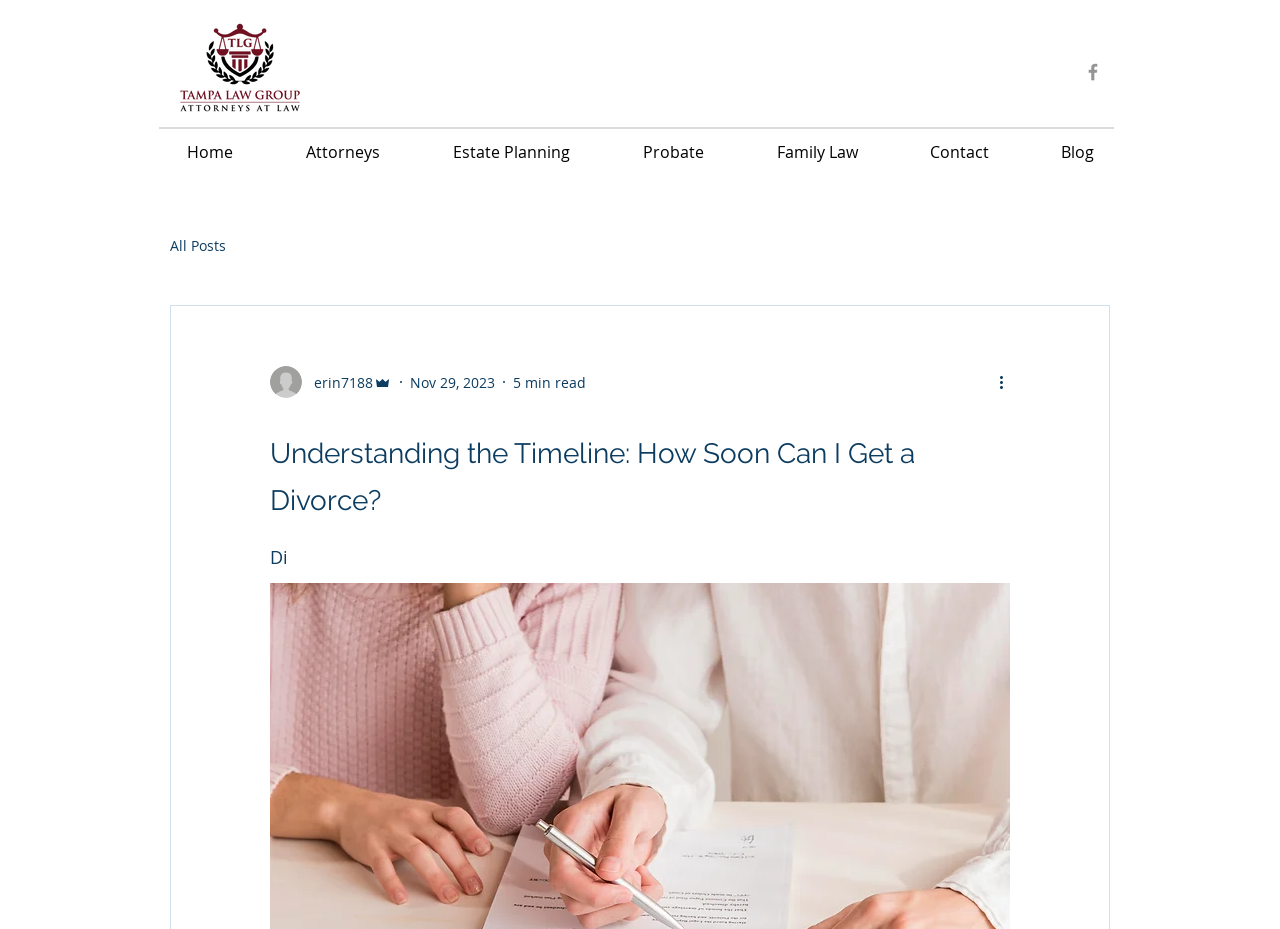How many minutes does it take to read the latest article?
Based on the image, answer the question with as much detail as possible.

I found the latest article section and looked for the reading time, which is '5 min read', located below the article's title.